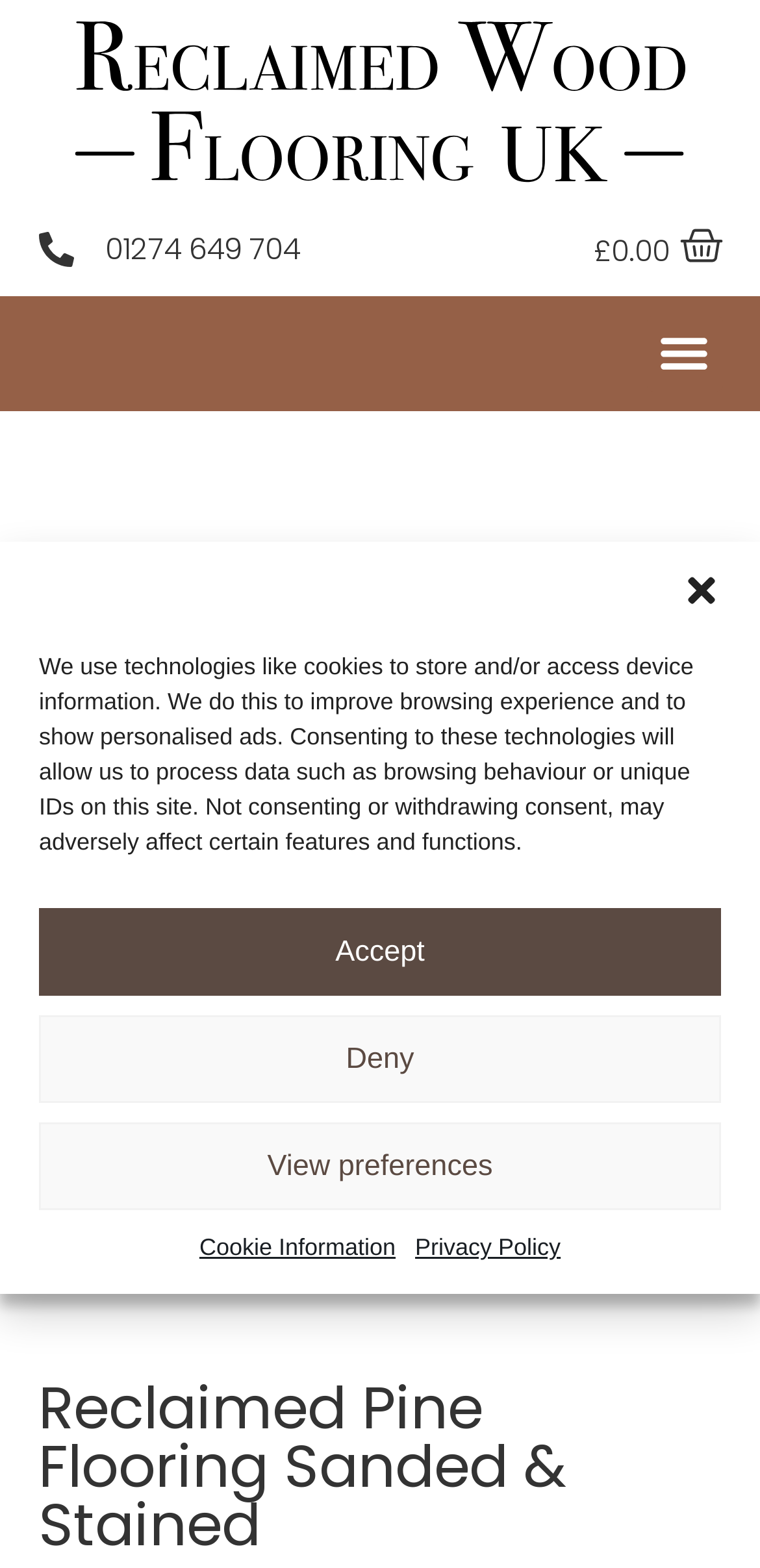What is the current total in the basket? Please answer the question using a single word or phrase based on the image.

£0.00